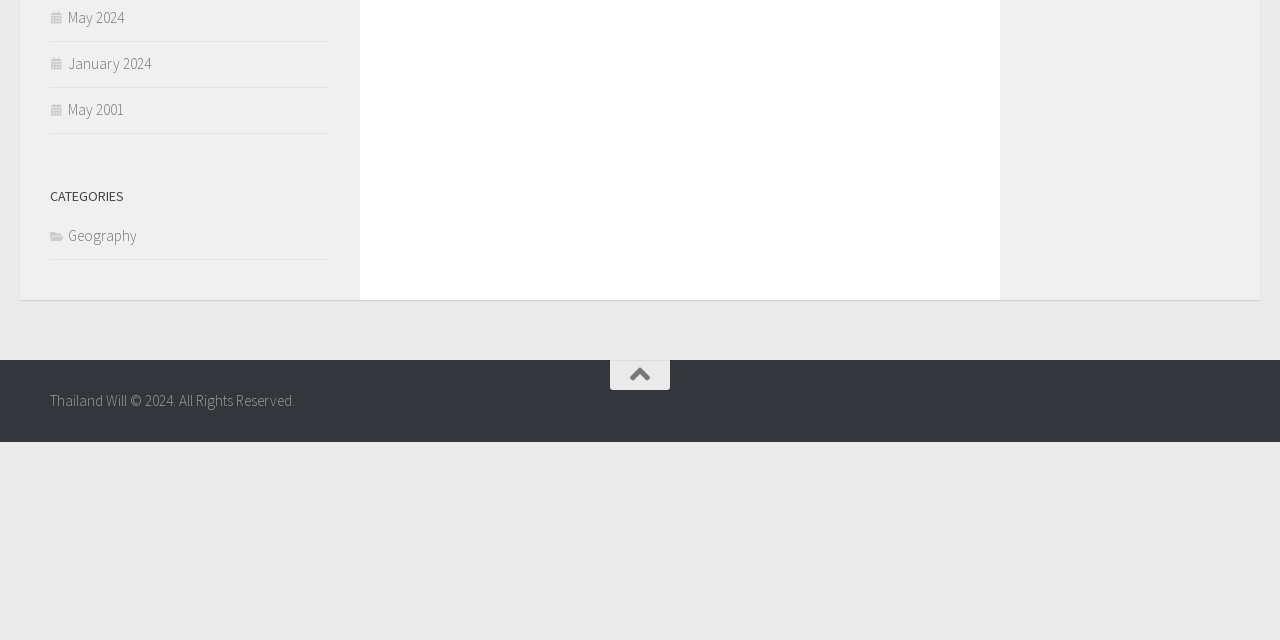Identify the bounding box coordinates for the UI element described as: "Geography".

[0.039, 0.353, 0.107, 0.383]